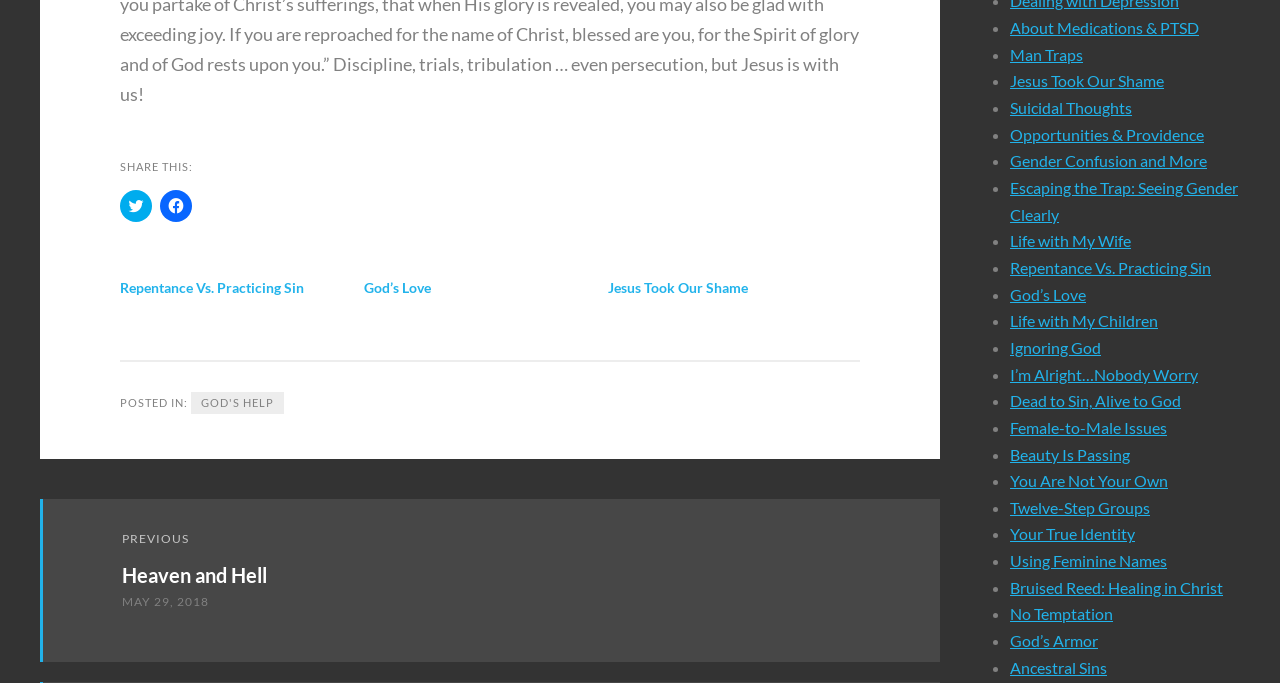Extract the bounding box of the UI element described as: "Bruised Reed: Healing in Christ".

[0.789, 0.846, 0.955, 0.874]